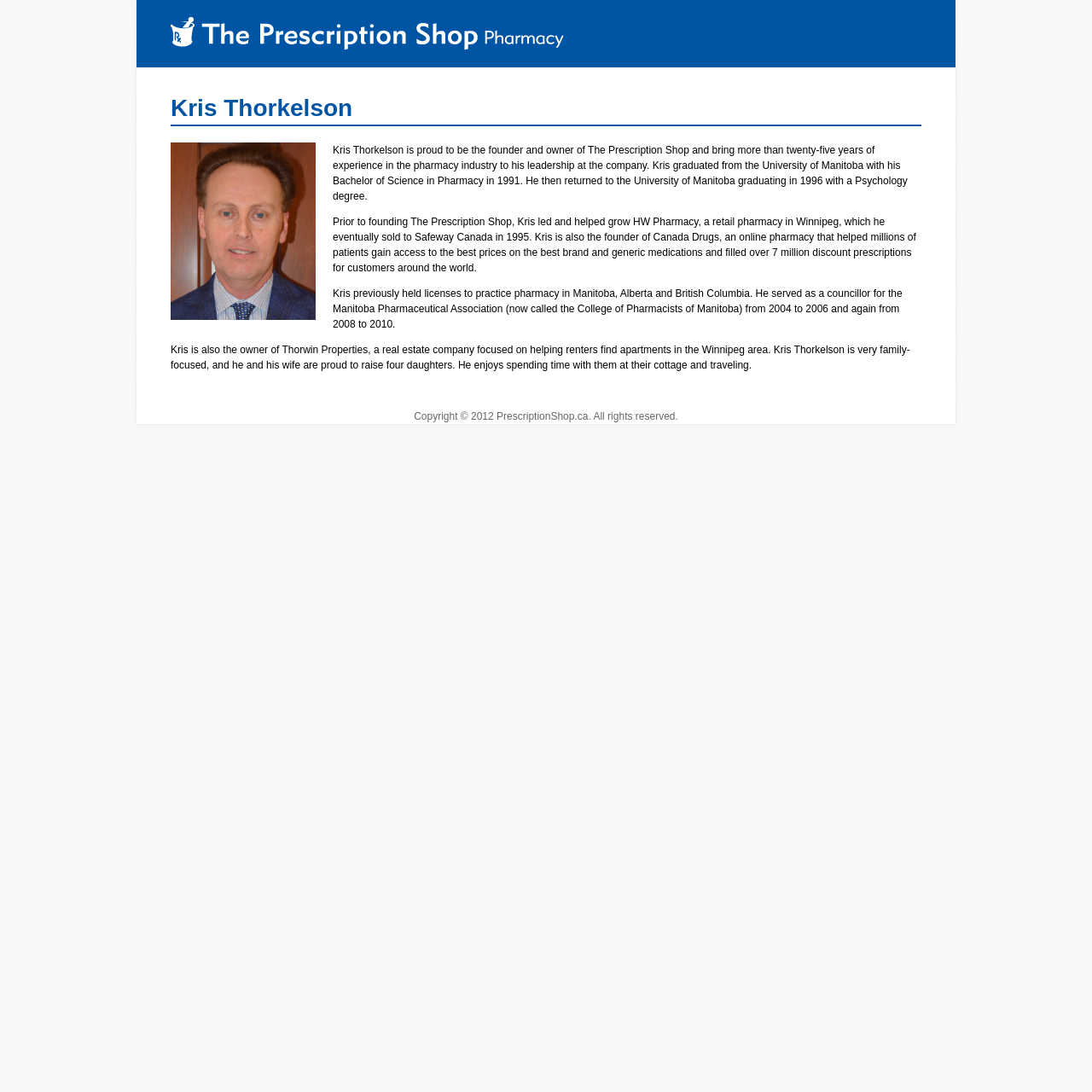Refer to the image and offer a detailed explanation in response to the question: How many daughters does Kris Thorkelson have?

According to the webpage, Kris Thorkelson is very family-focused, and he and his wife are proud to raise four daughters.